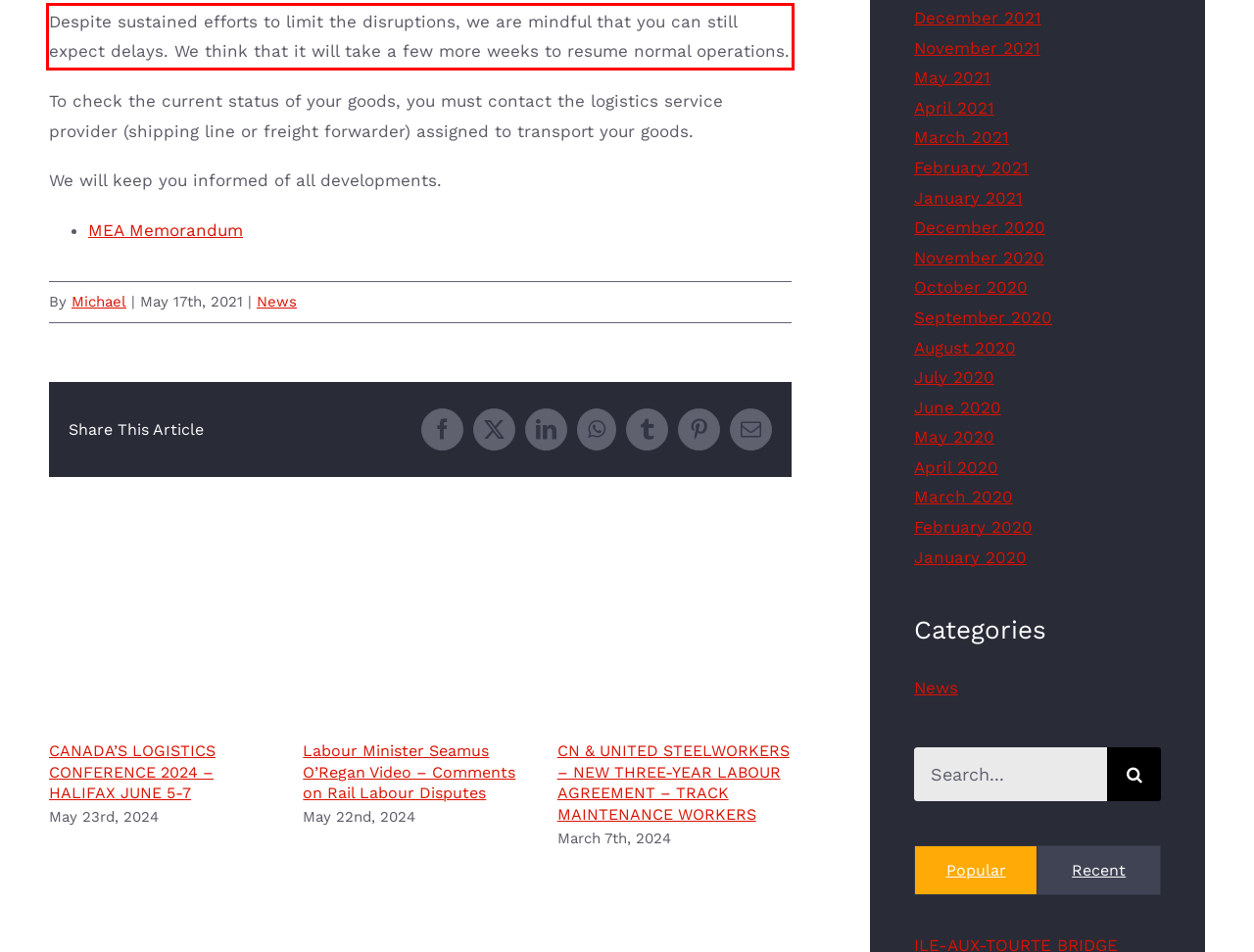Review the webpage screenshot provided, and perform OCR to extract the text from the red bounding box.

Despite sustained efforts to limit the disruptions, we are mindful that you can still expect delays. We think that it will take a few more weeks to resume normal operations.